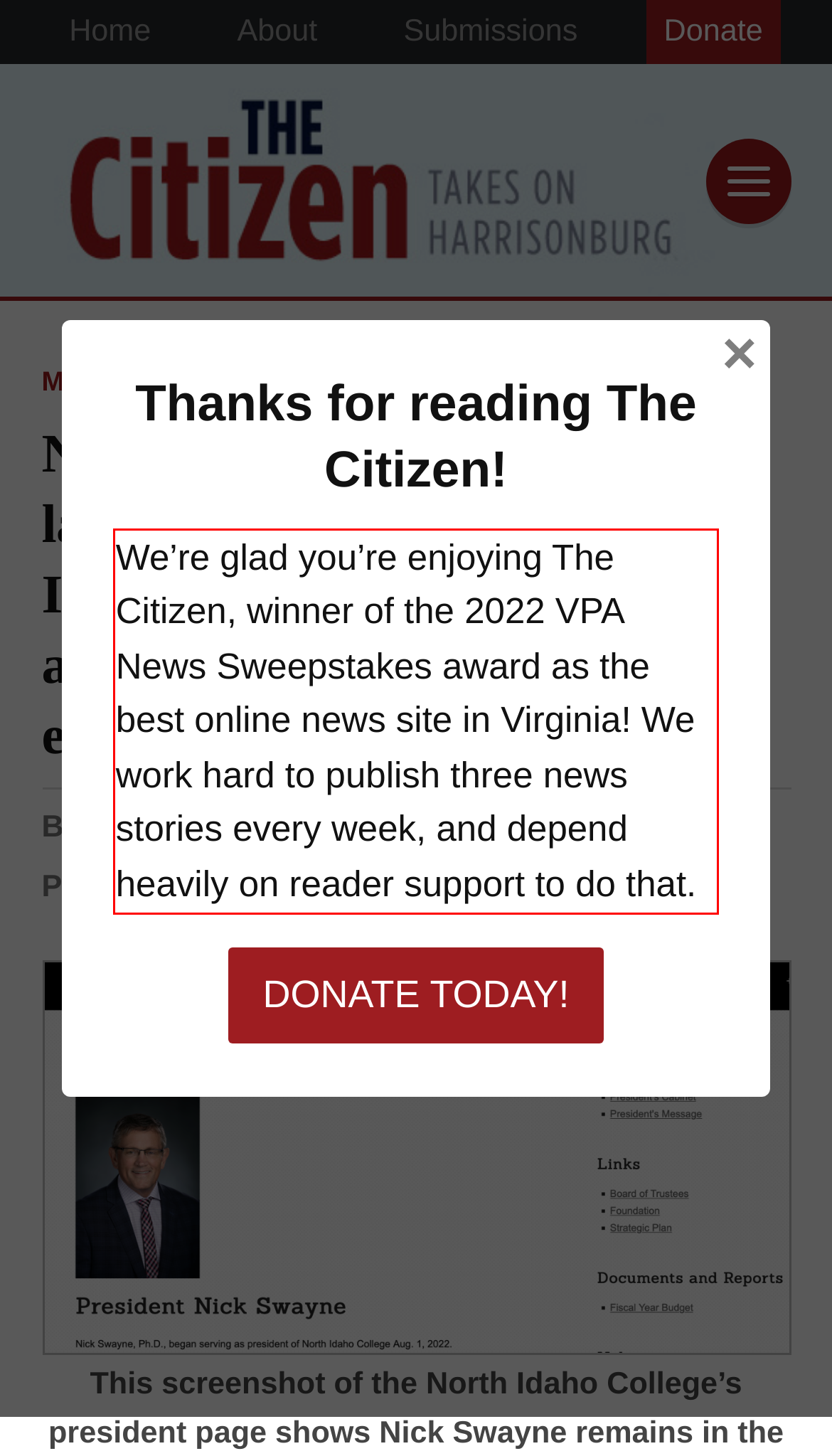Please look at the webpage screenshot and extract the text enclosed by the red bounding box.

We’re glad you’re enjoying The Citizen, winner of the 2022 VPA News Sweepstakes award as the best online news site in Virginia! We work hard to publish three news stories every week, and depend heavily on reader support to do that.